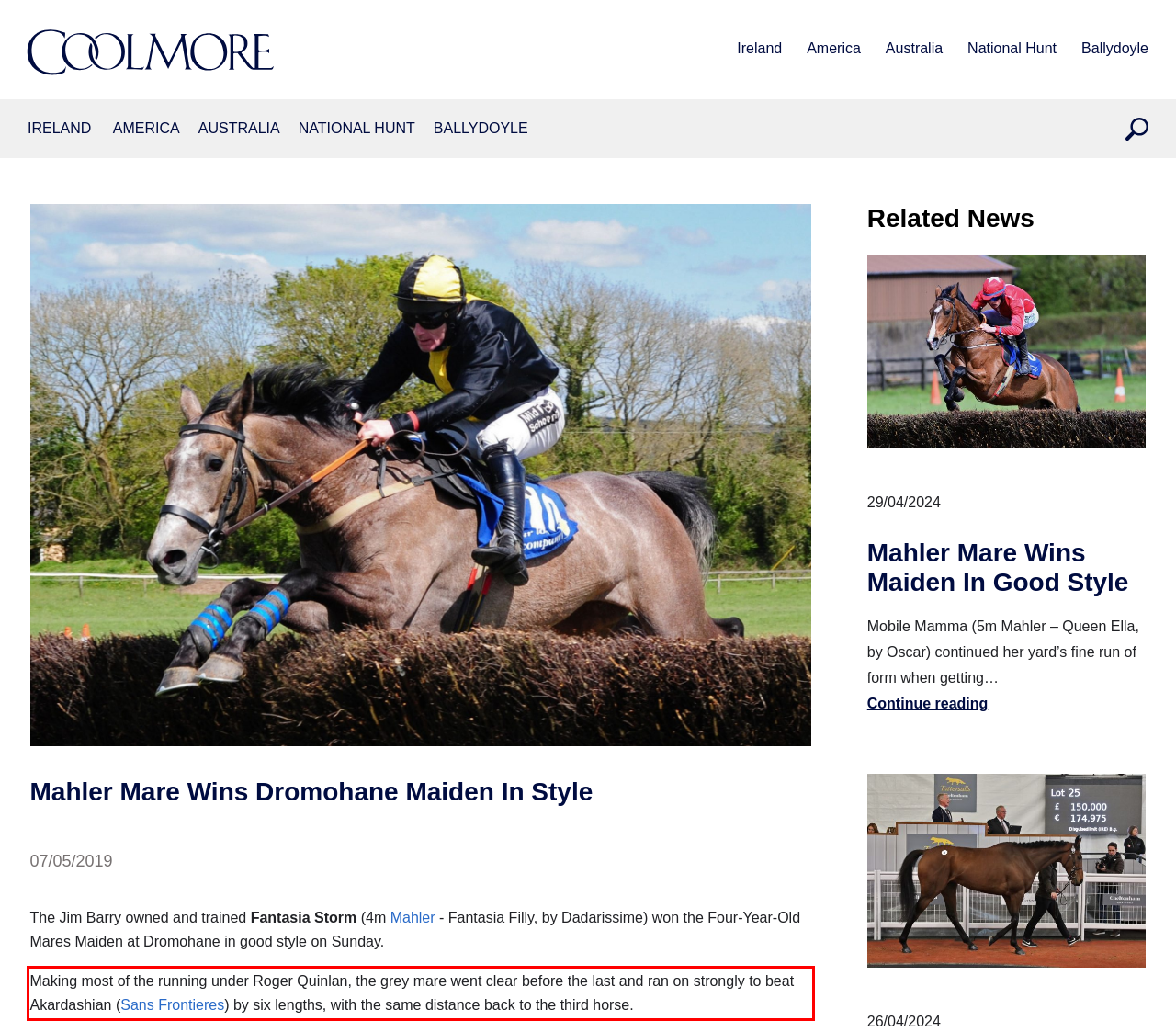Identify the text inside the red bounding box on the provided webpage screenshot by performing OCR.

Making most of the running under Roger Quinlan, the grey mare went clear before the last and ran on strongly to beat Akardashian (Sans Frontieres) by six lengths, with the same distance back to the third horse.